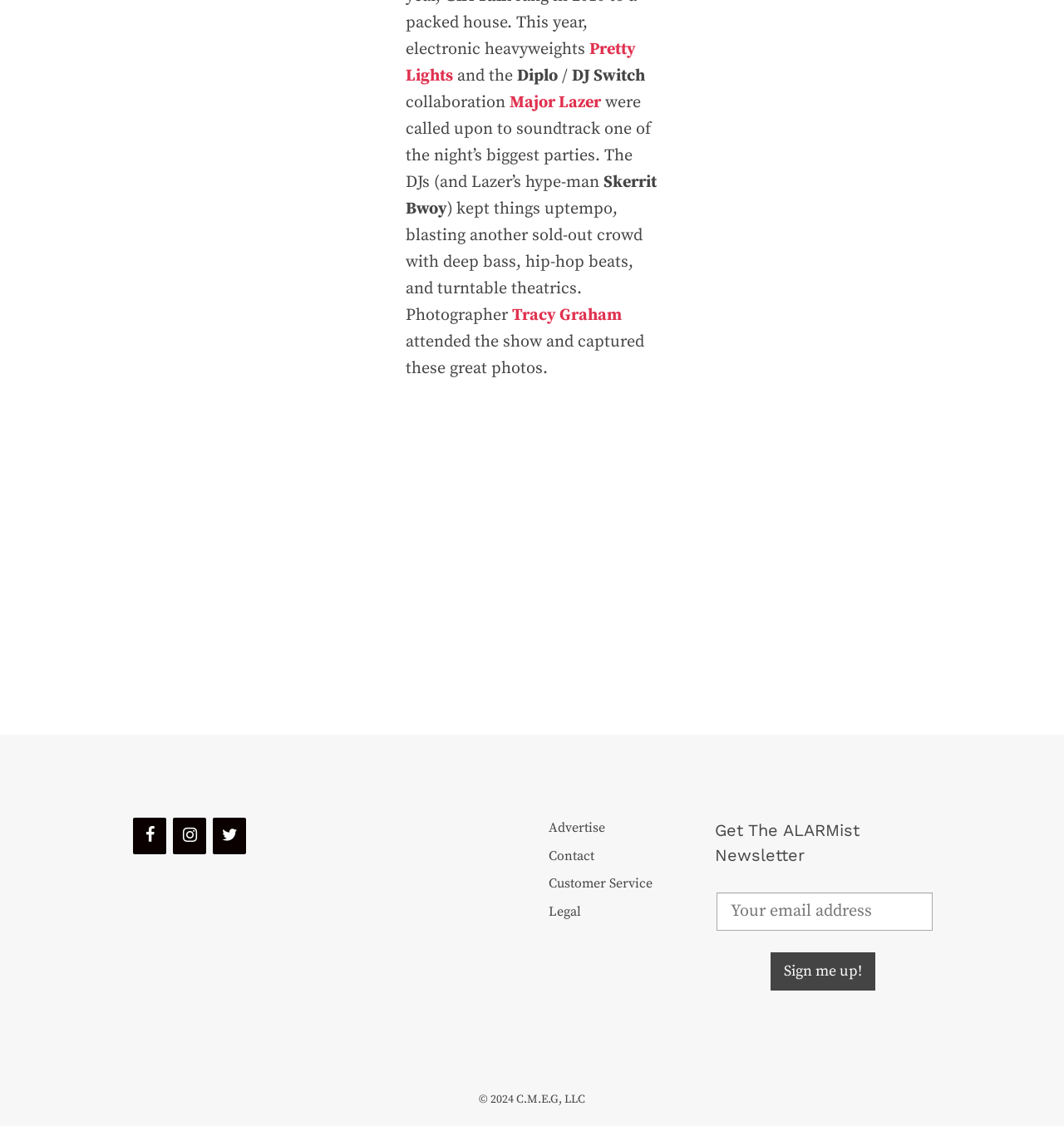Given the element description: "Tracy Graham", predict the bounding box coordinates of this UI element. The coordinates must be four float numbers between 0 and 1, given as [left, top, right, bottom].

[0.482, 0.271, 0.585, 0.289]